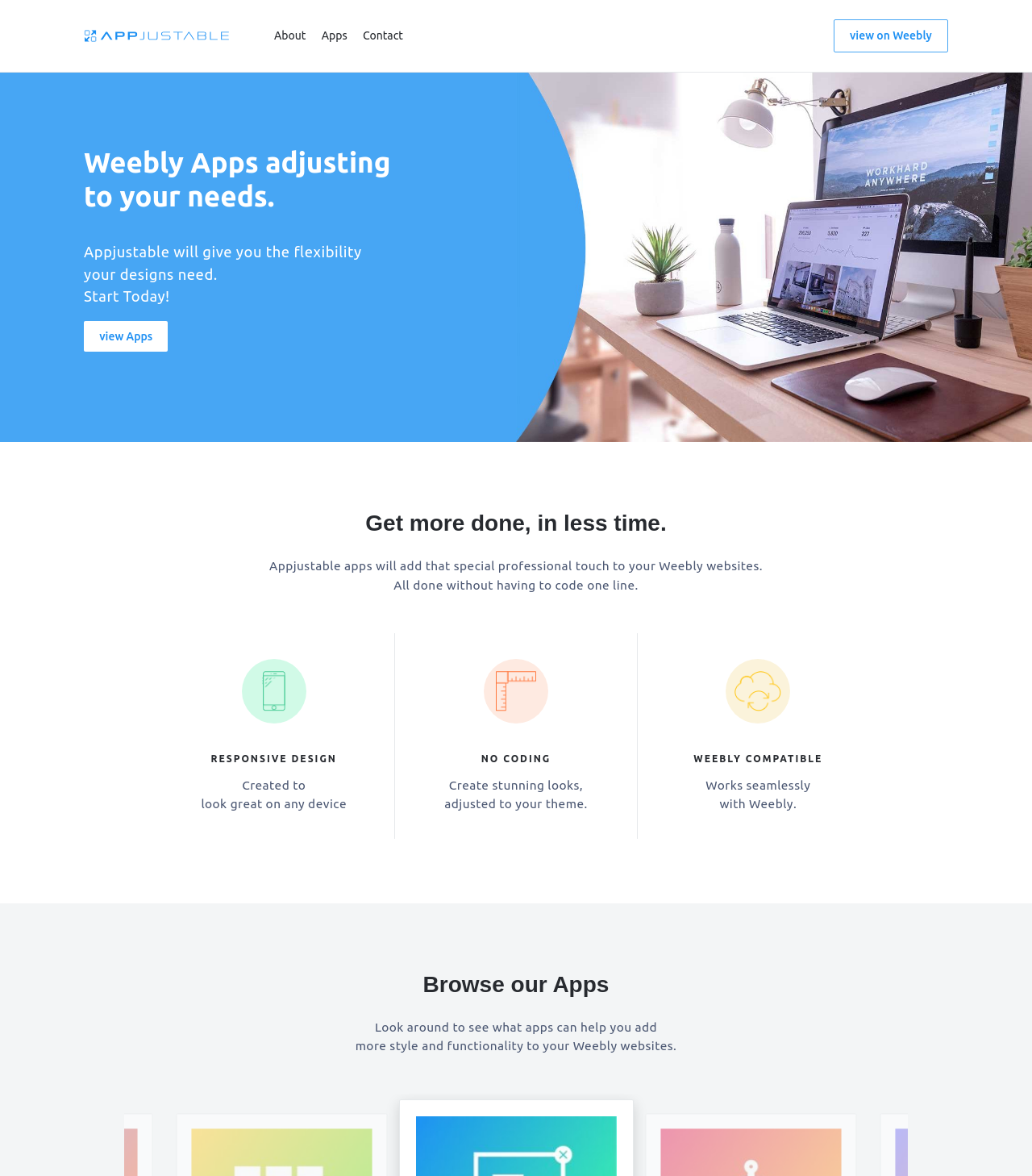Provide the bounding box coordinates of the HTML element described by the text: "view Apps".

[0.081, 0.273, 0.163, 0.299]